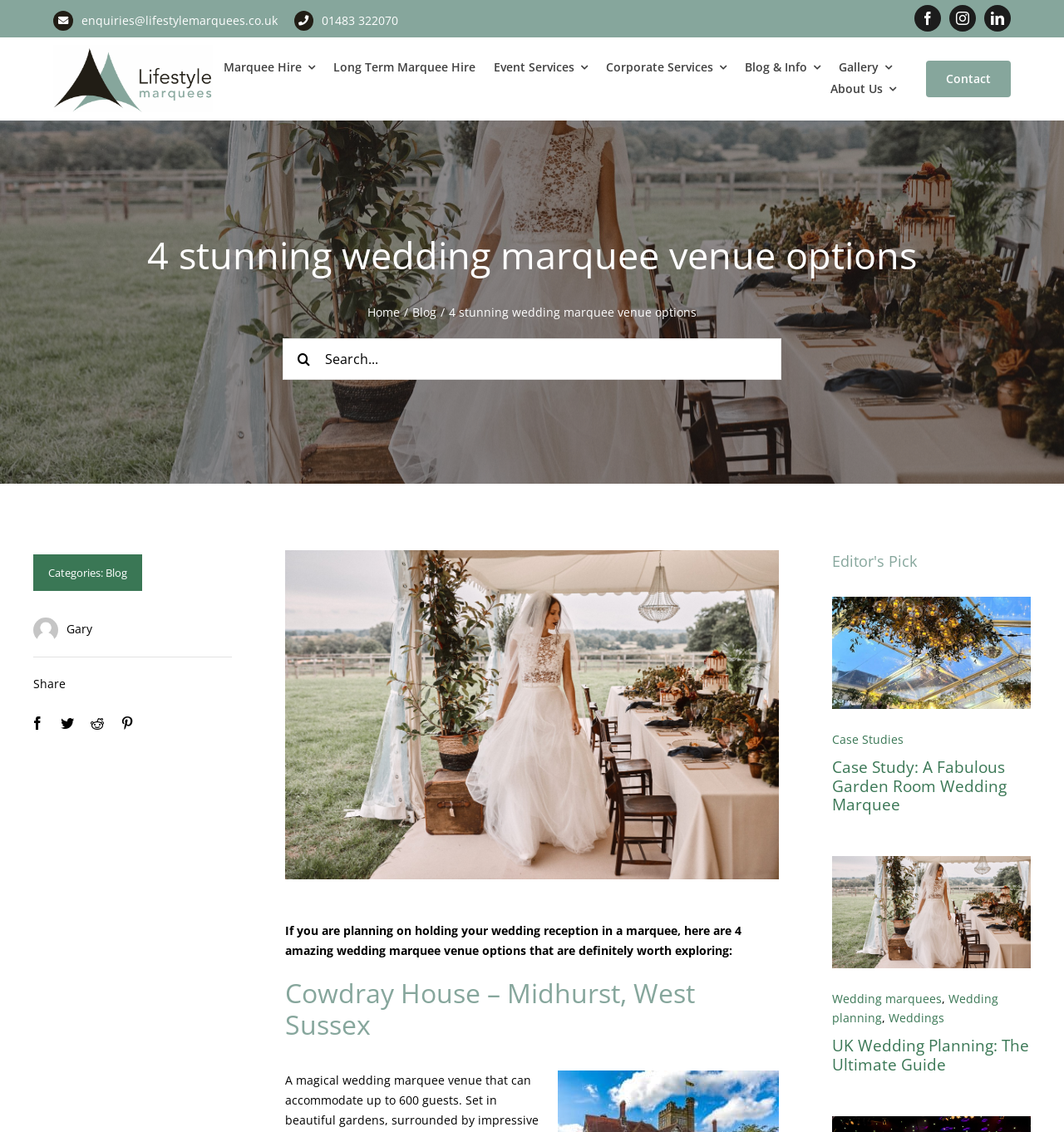Provide a brief response to the question using a single word or phrase: 
What is the name of the first wedding marquee venue option?

Cowdray House